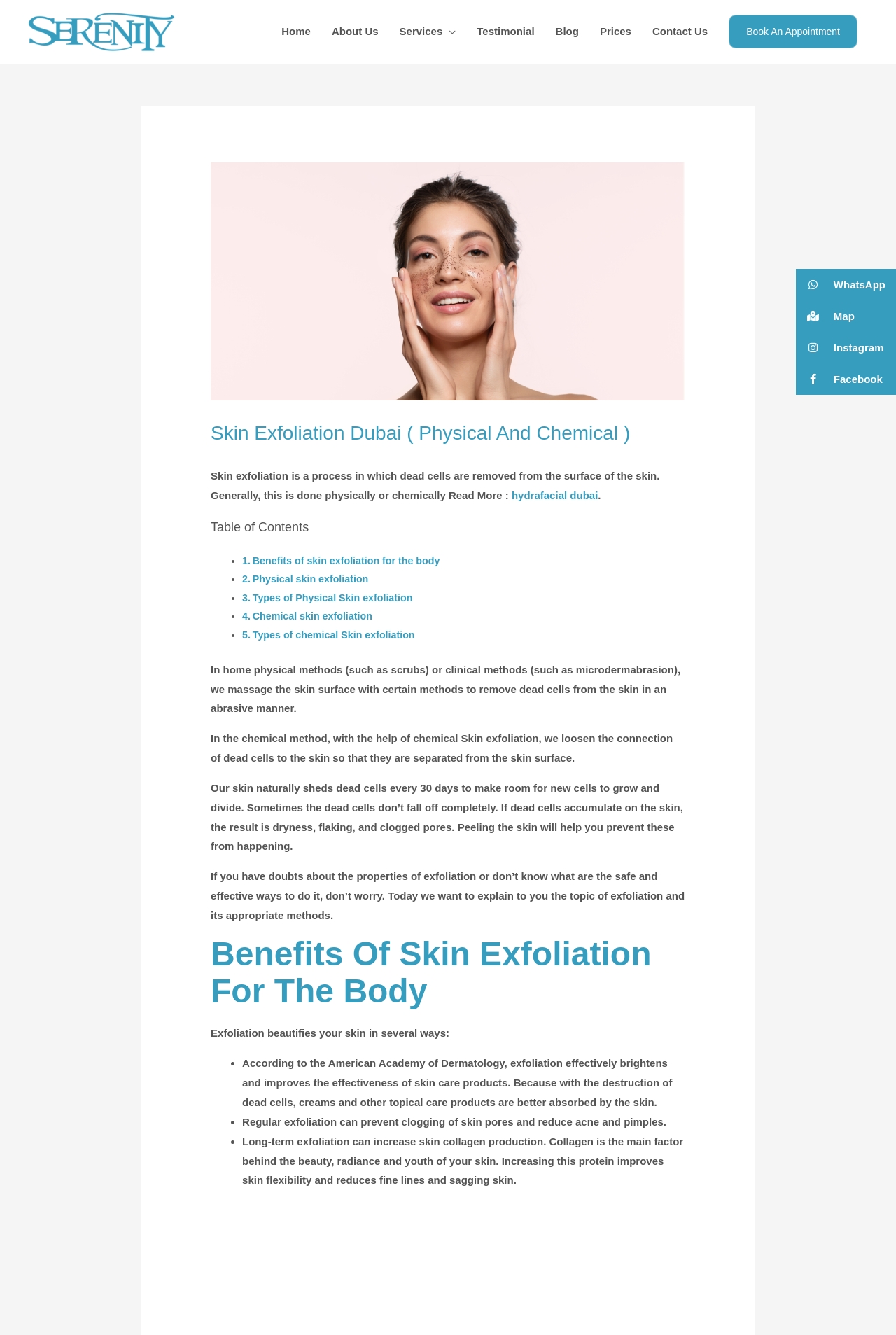Bounding box coordinates are specified in the format (top-left x, top-left y, bottom-right x, bottom-right y). All values are floating point numbers bounded between 0 and 1. Please provide the bounding box coordinate of the region this sentence describes: Book An Appointment

[0.813, 0.011, 0.957, 0.036]